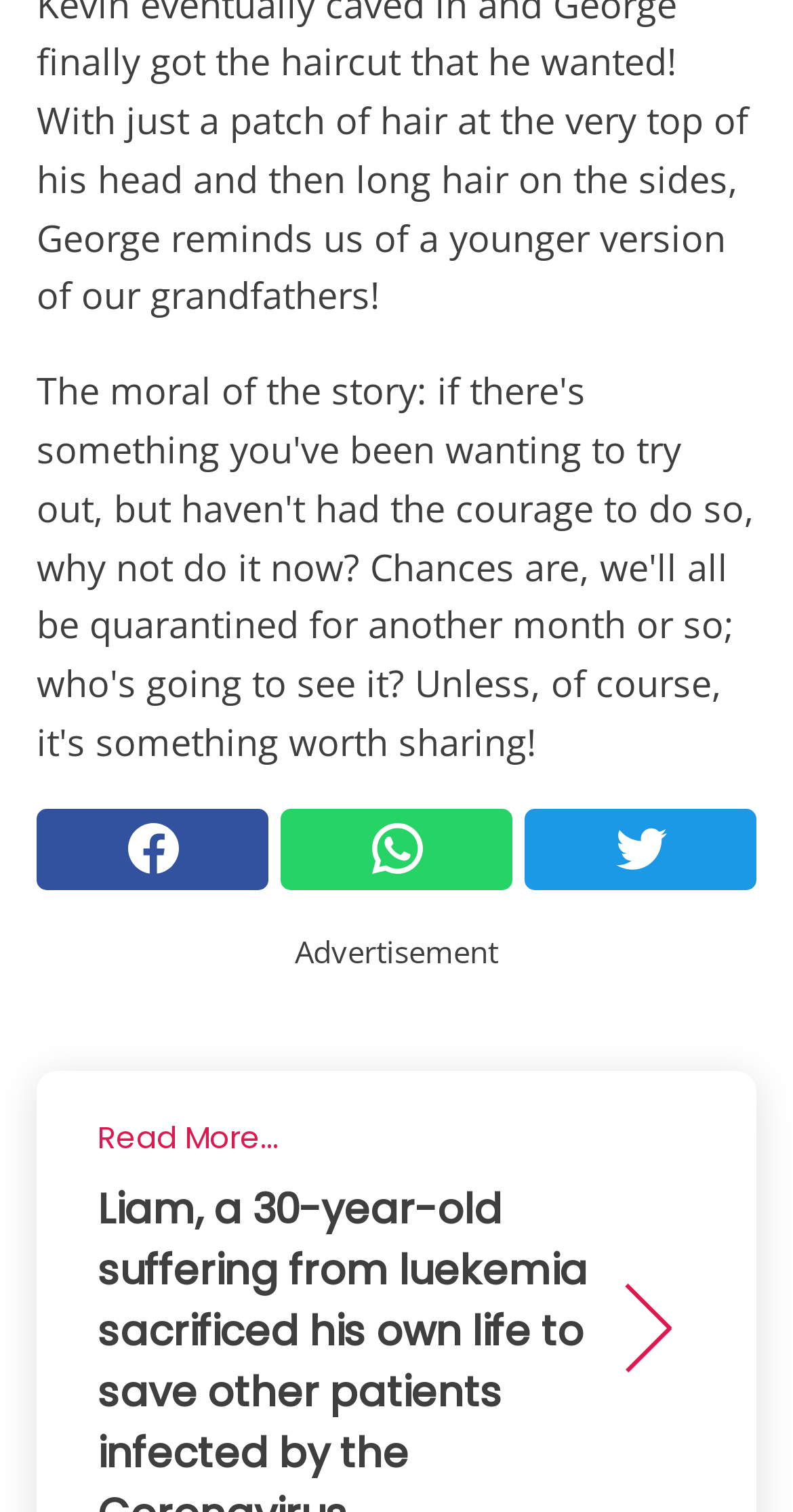Respond with a single word or phrase to the following question:
What is the topic of the main article?

Liam's sacrifice